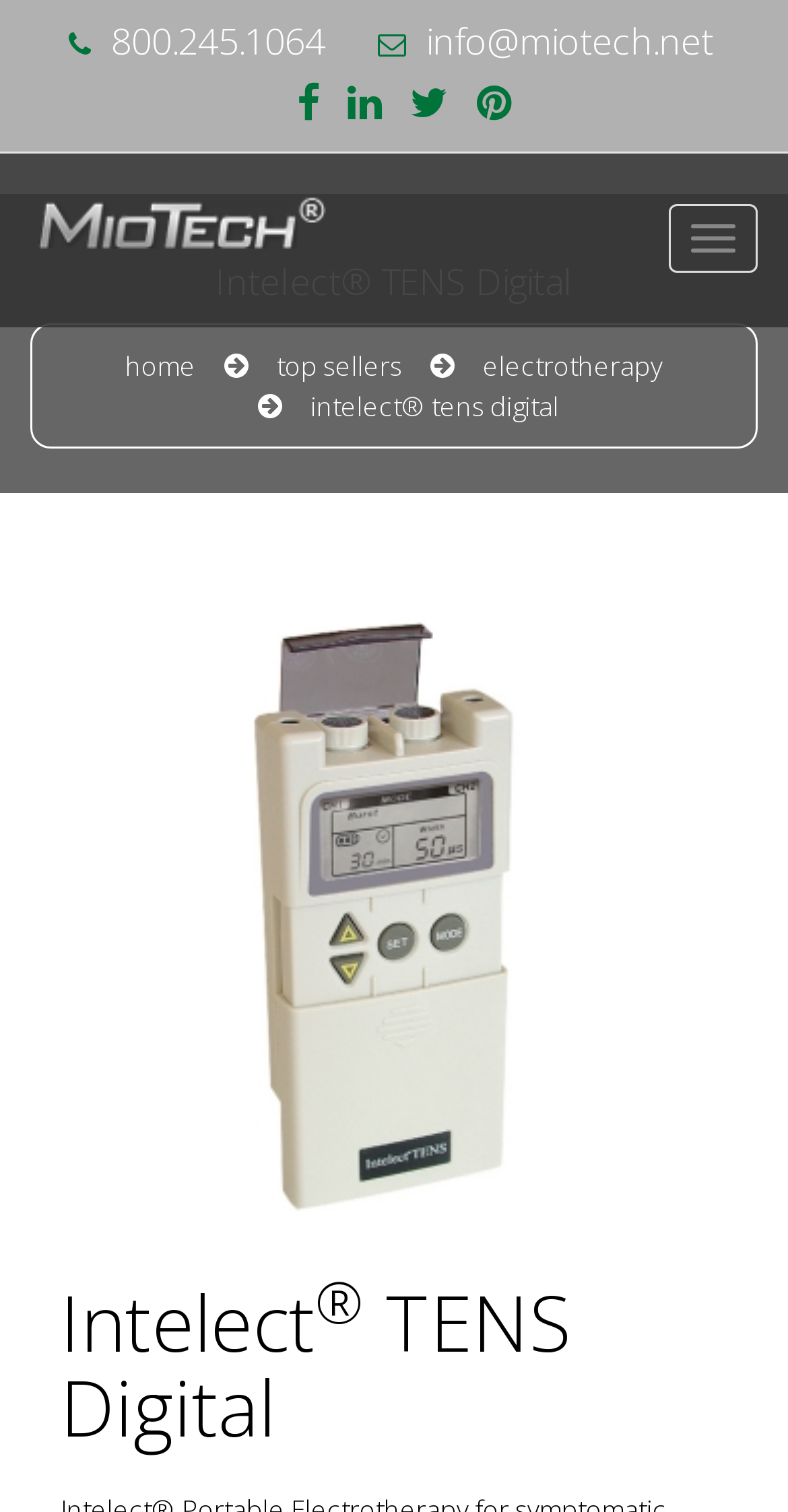Locate the bounding box coordinates of the clickable element to fulfill the following instruction: "go to home page". Provide the coordinates as four float numbers between 0 and 1 in the format [left, top, right, bottom].

[0.159, 0.23, 0.249, 0.255]